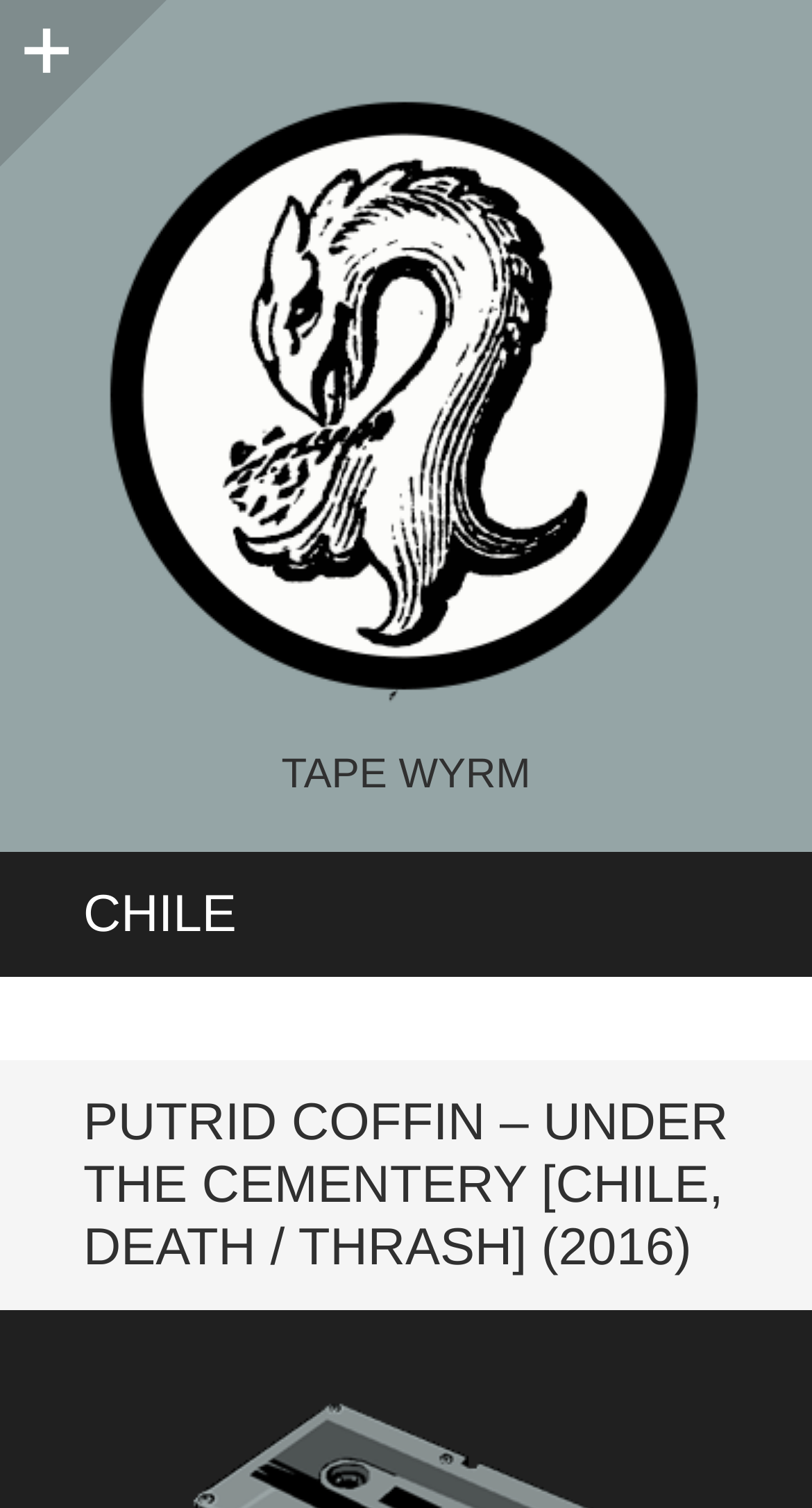What is the release year of the album?
Ensure your answer is thorough and detailed.

The release year of the album can be found in the heading element 'PUTRID COFFIN – UNDER THE CEMENTERY [CHILE, DEATH / THRASH] (2016)' which suggests that the album was released in 2016.